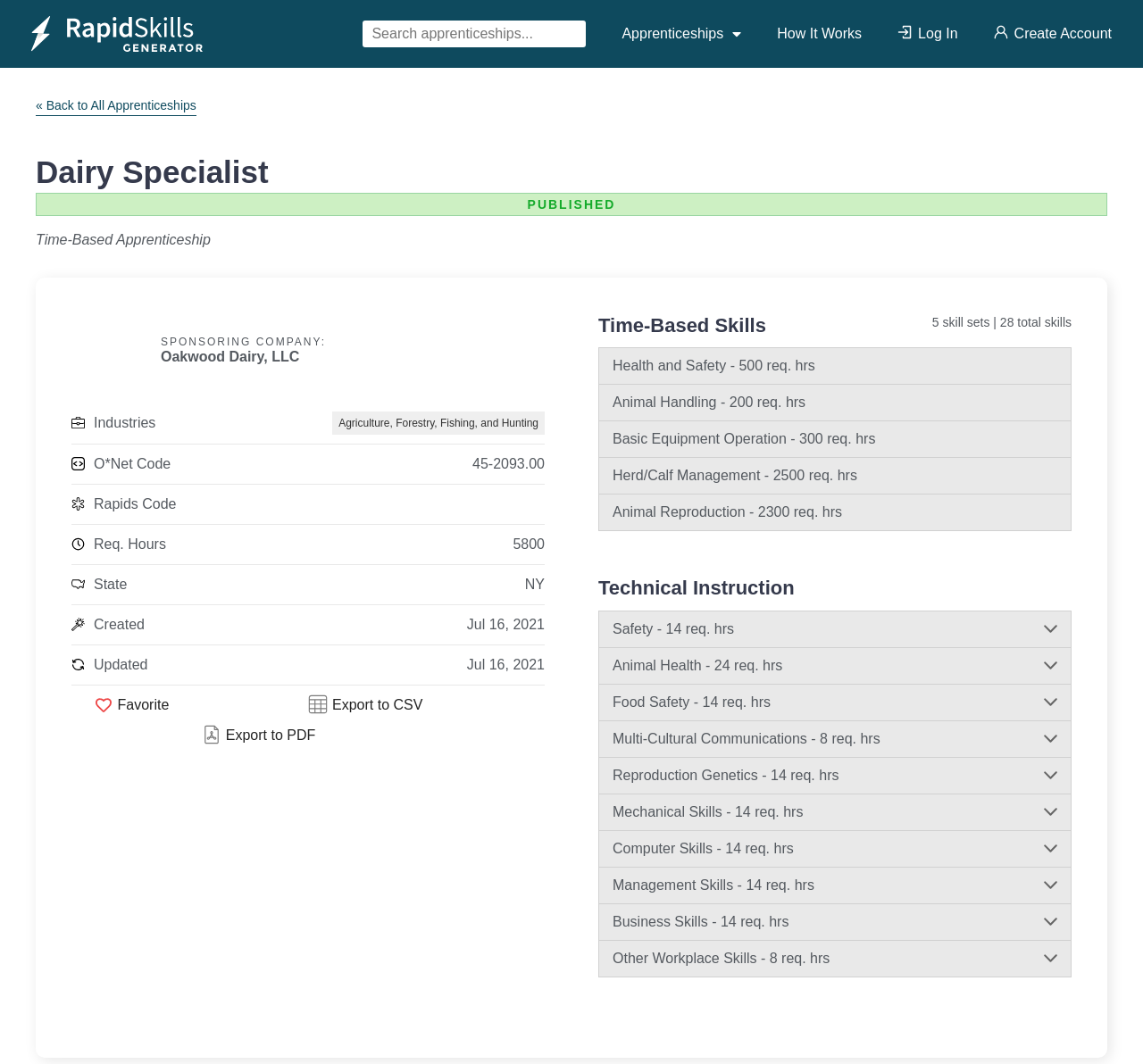What is the sponsoring company of this apprenticeship?
Respond to the question with a well-detailed and thorough answer.

The sponsoring company can be found in the StaticText element 'Oakwood Dairy, LLC' with bounding box coordinates [0.141, 0.328, 0.262, 0.342].